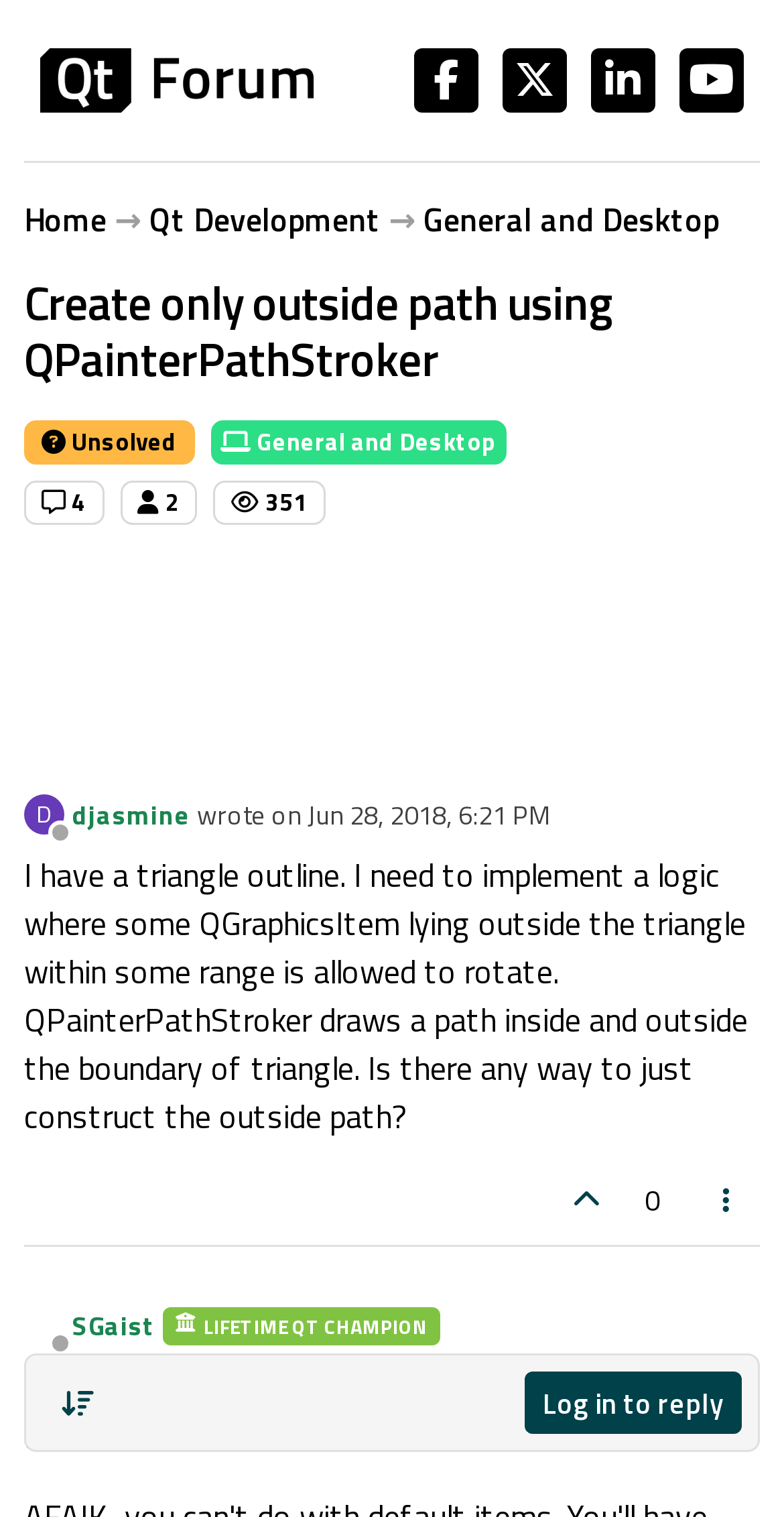Locate the bounding box of the UI element with the following description: "0".

[0.021, 0.817, 0.126, 0.87]